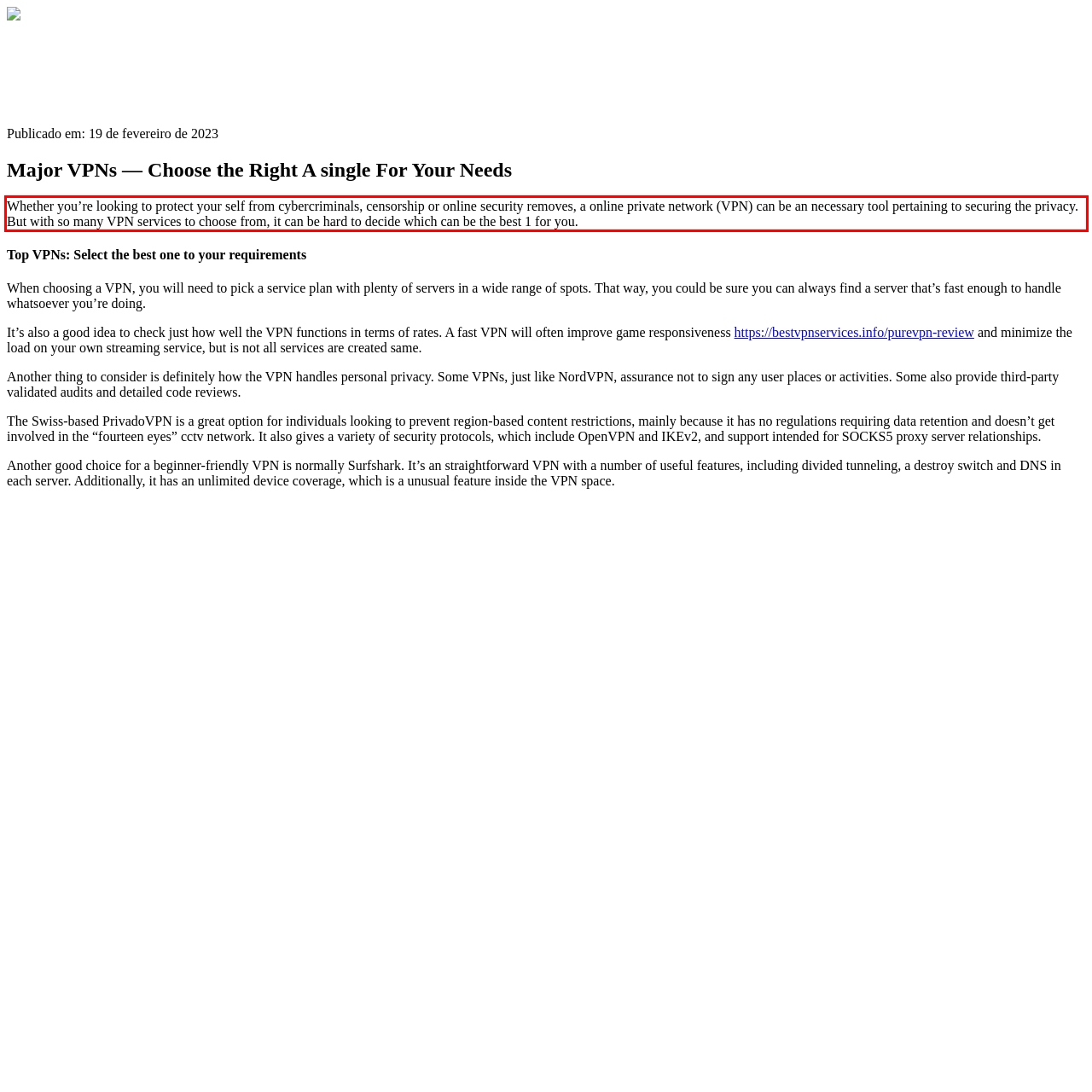Please extract the text content within the red bounding box on the webpage screenshot using OCR.

Whether you’re looking to protect your self from cybercriminals, censorship or online security removes, a online private network (VPN) can be an necessary tool pertaining to securing the privacy. But with so many VPN services to choose from, it can be hard to decide which can be the best 1 for you.